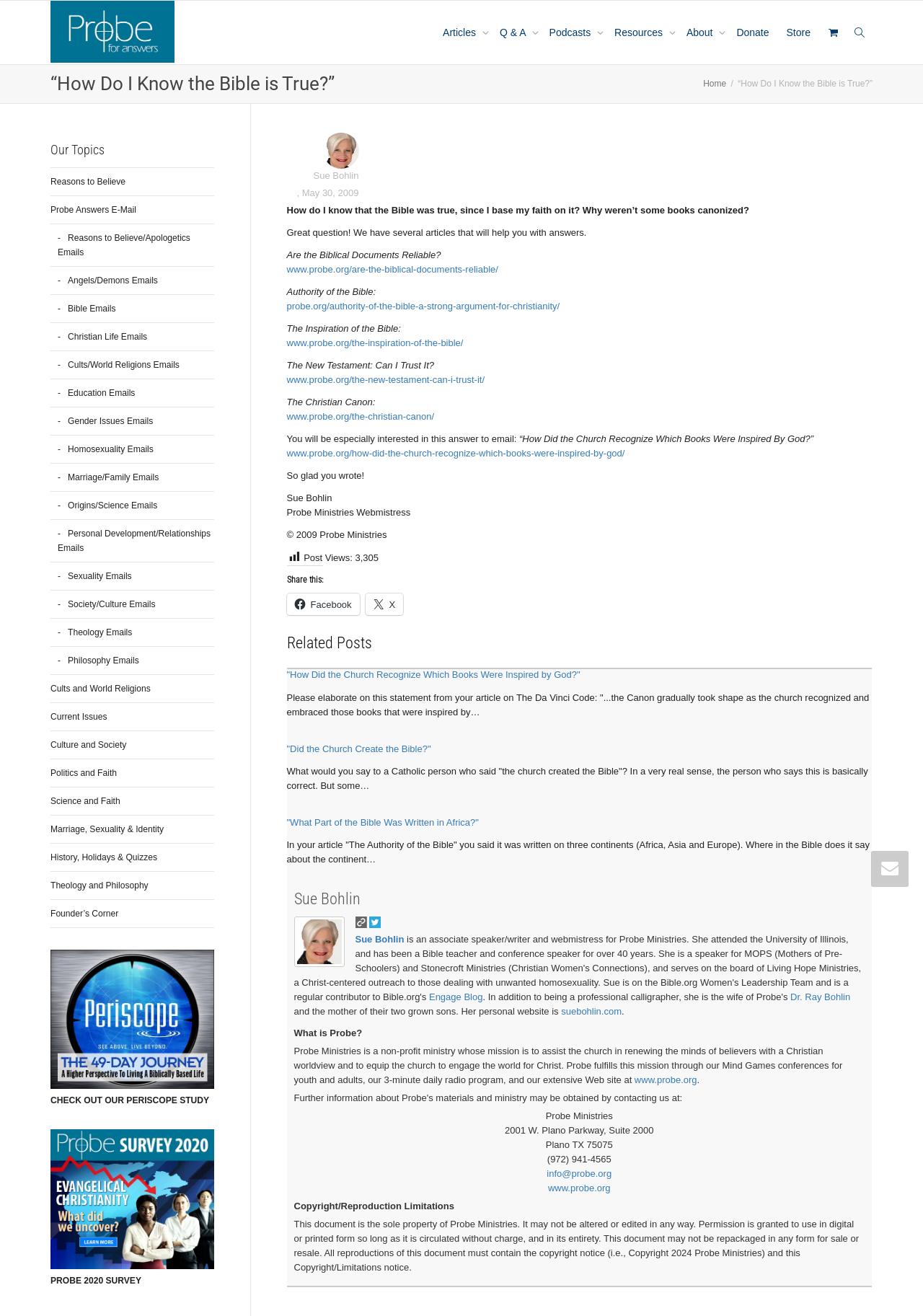Please use the details from the image to answer the following question comprehensively:
How many views does the post have?

I found the view count by looking at the 'Post Views' section, where it displays the number of views as '3,305'.